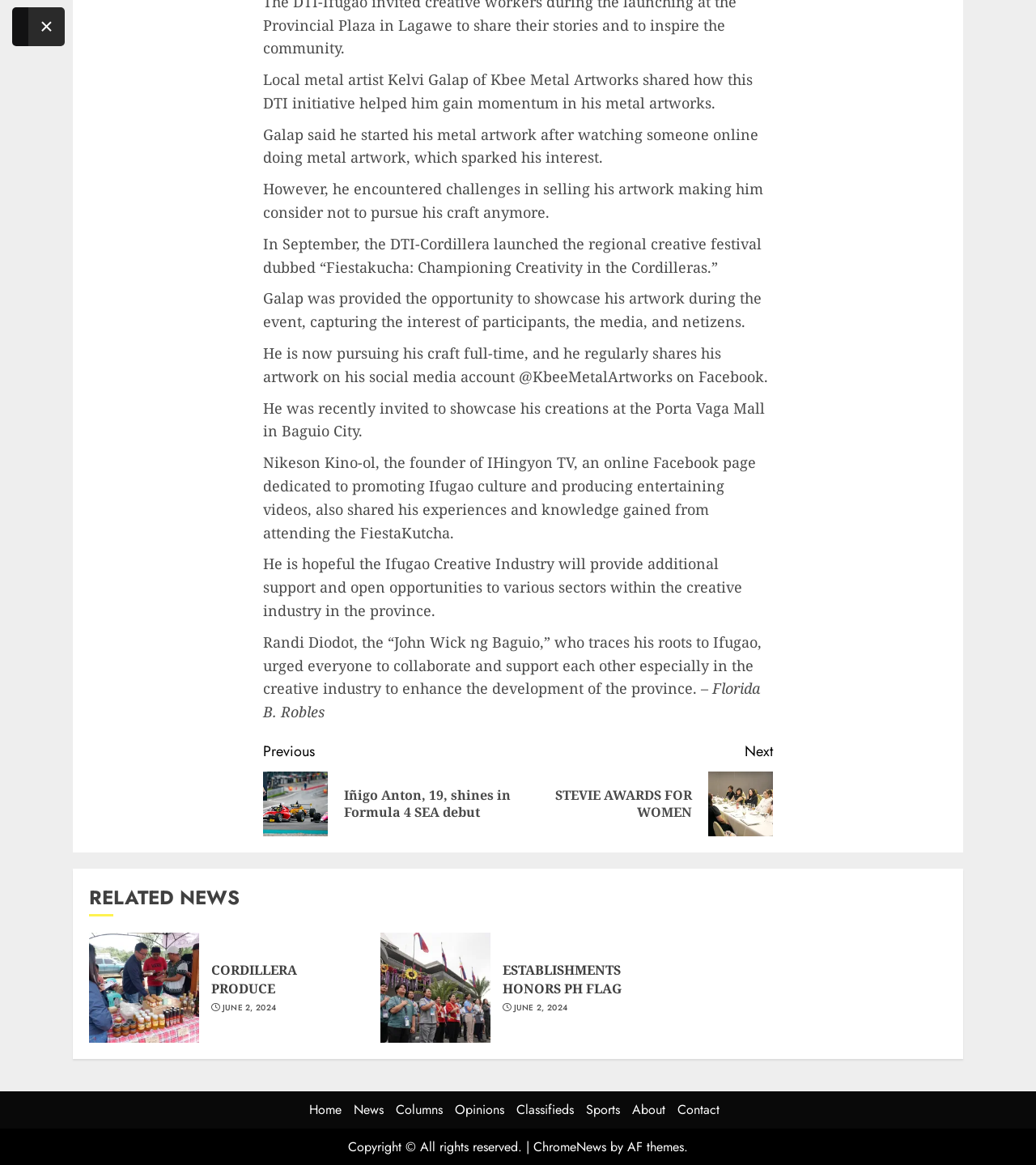Refer to the image and answer the question with as much detail as possible: What is the name of the author of the article?

The article is attributed to Florida B. Robles, as indicated by the byline at the end of the article.